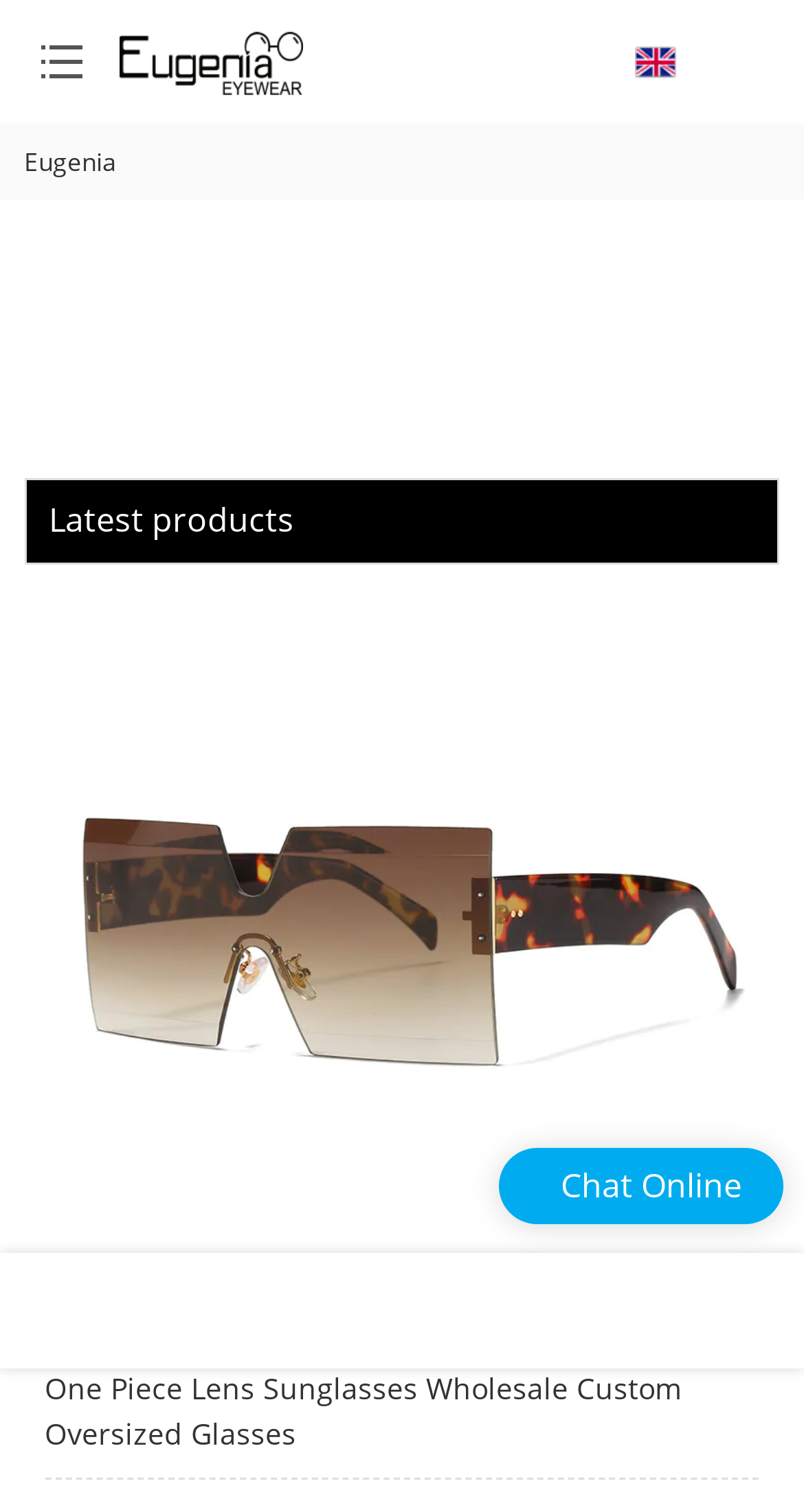Provide a thorough description of this webpage.

This webpage appears to be an e-commerce website, specifically a sunglasses store. At the top-left corner, there is a loading indicator with the text "loading". Next to it, there is a button with no text. 

On the top-center of the page, there is a link to the website "Eugenia-eugeniaeyewear.com" accompanied by an image of the same name. Below this, there is another link to "Eugenia". 

Further down, there is a section labeled "Latest products". Below this label, there is a link to a product page with a lengthy description, including "EUGENIA Wholesale Cheap Fashion Sunglasses PC One Piece Lens Sunglasses Wholesale Custom Oversized Glasses". This link is accompanied by an image of the product.

At the bottom-right corner of the page, there is a "Chat Online" text. Above this, there are five identical links arranged horizontally, taking up the entire width of the page.